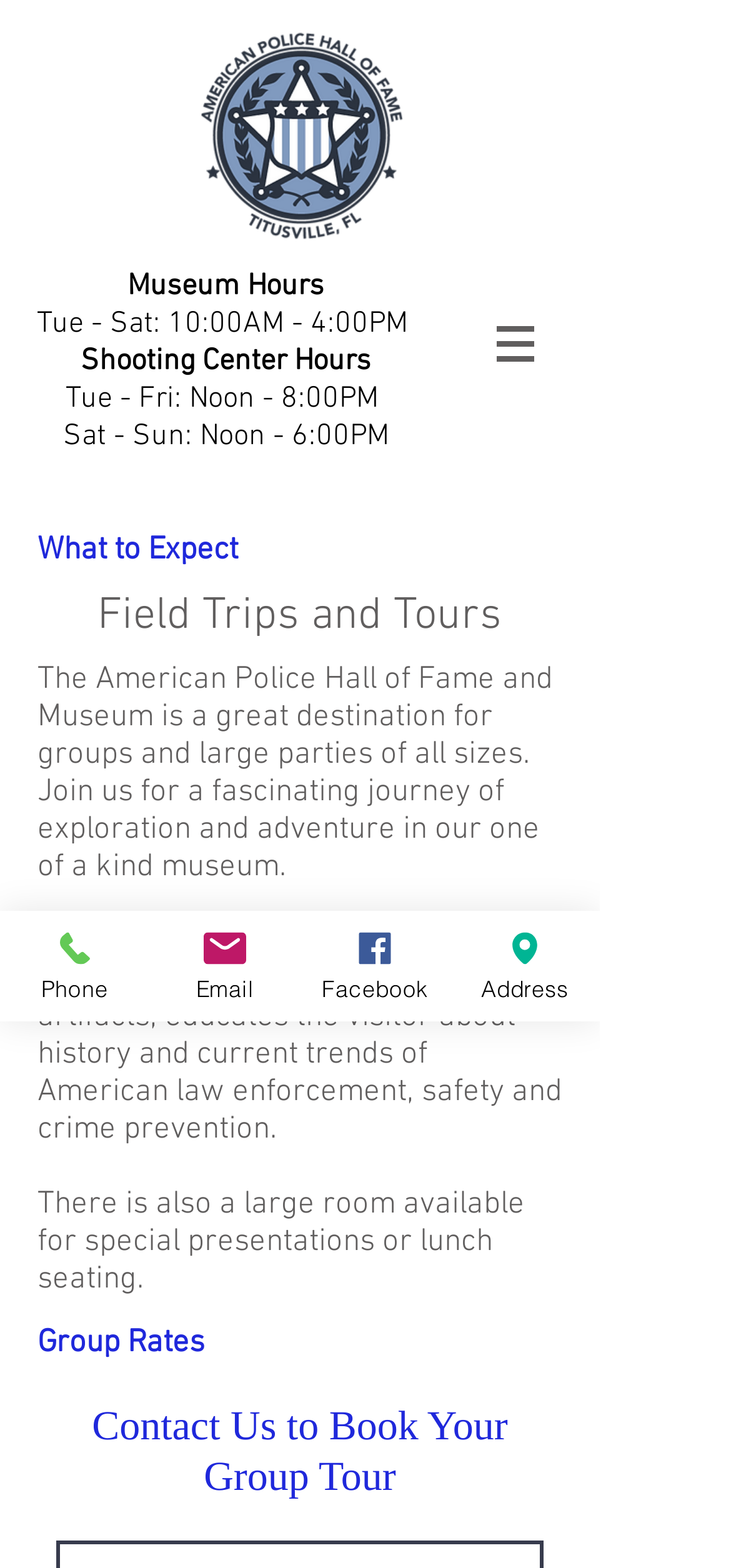What is the purpose of the museum?
Answer the question with a single word or phrase by looking at the picture.

Educates about law enforcement